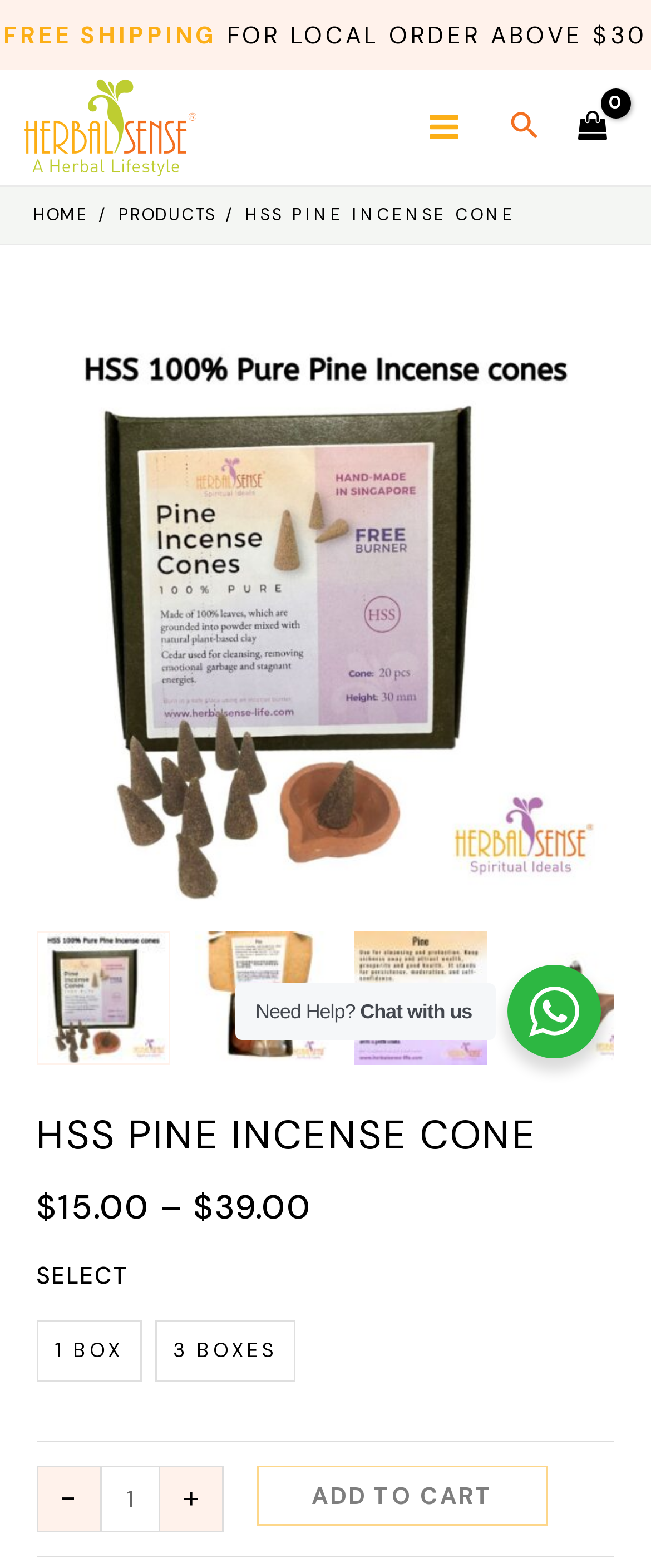Is there a way to get help on the webpage?
Examine the webpage screenshot and provide an in-depth answer to the question.

The webpage has static texts 'Need Help?' and 'Chat with us' at the bottom, indicating that there is a way to get help on the webpage by chatting with the support team.